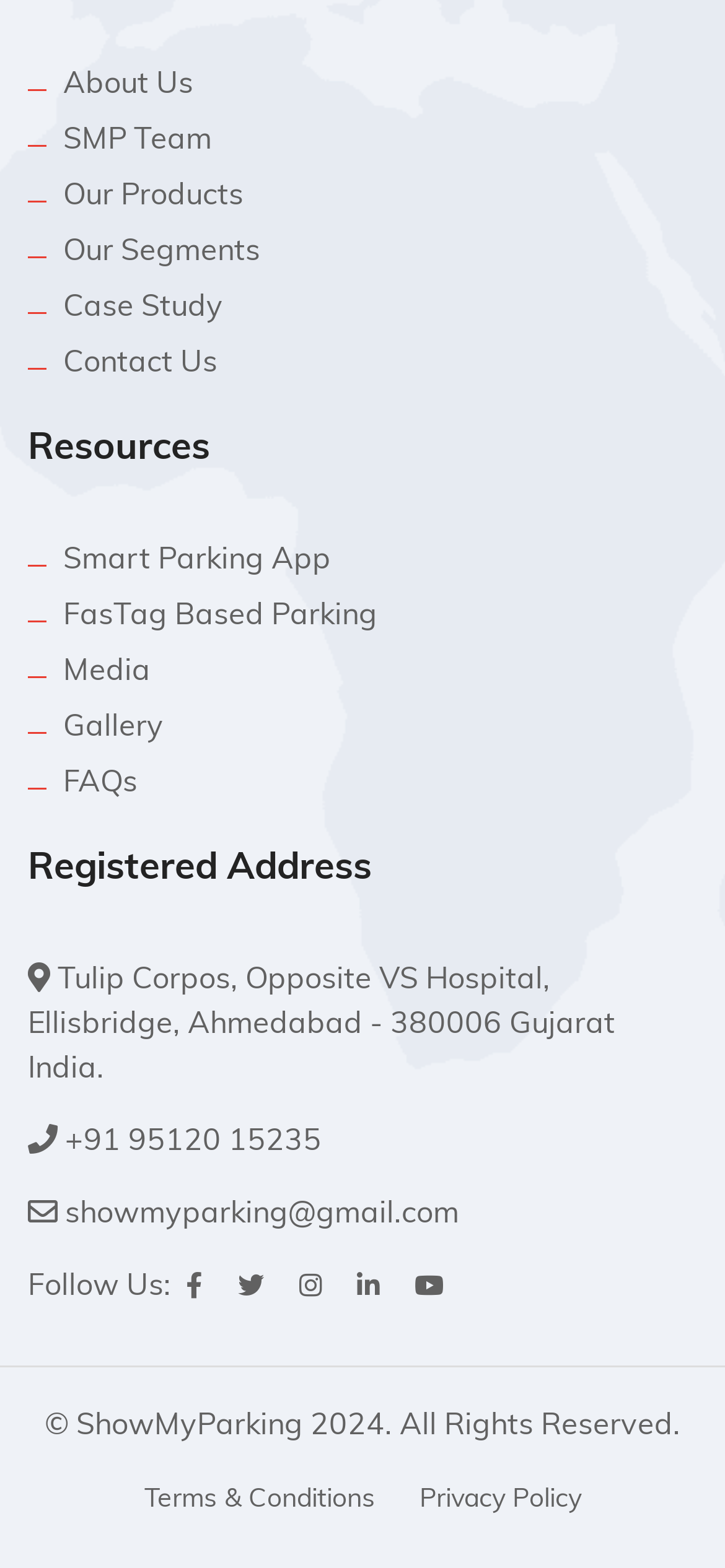Could you highlight the region that needs to be clicked to execute the instruction: "view Our Products"?

[0.087, 0.116, 0.336, 0.135]